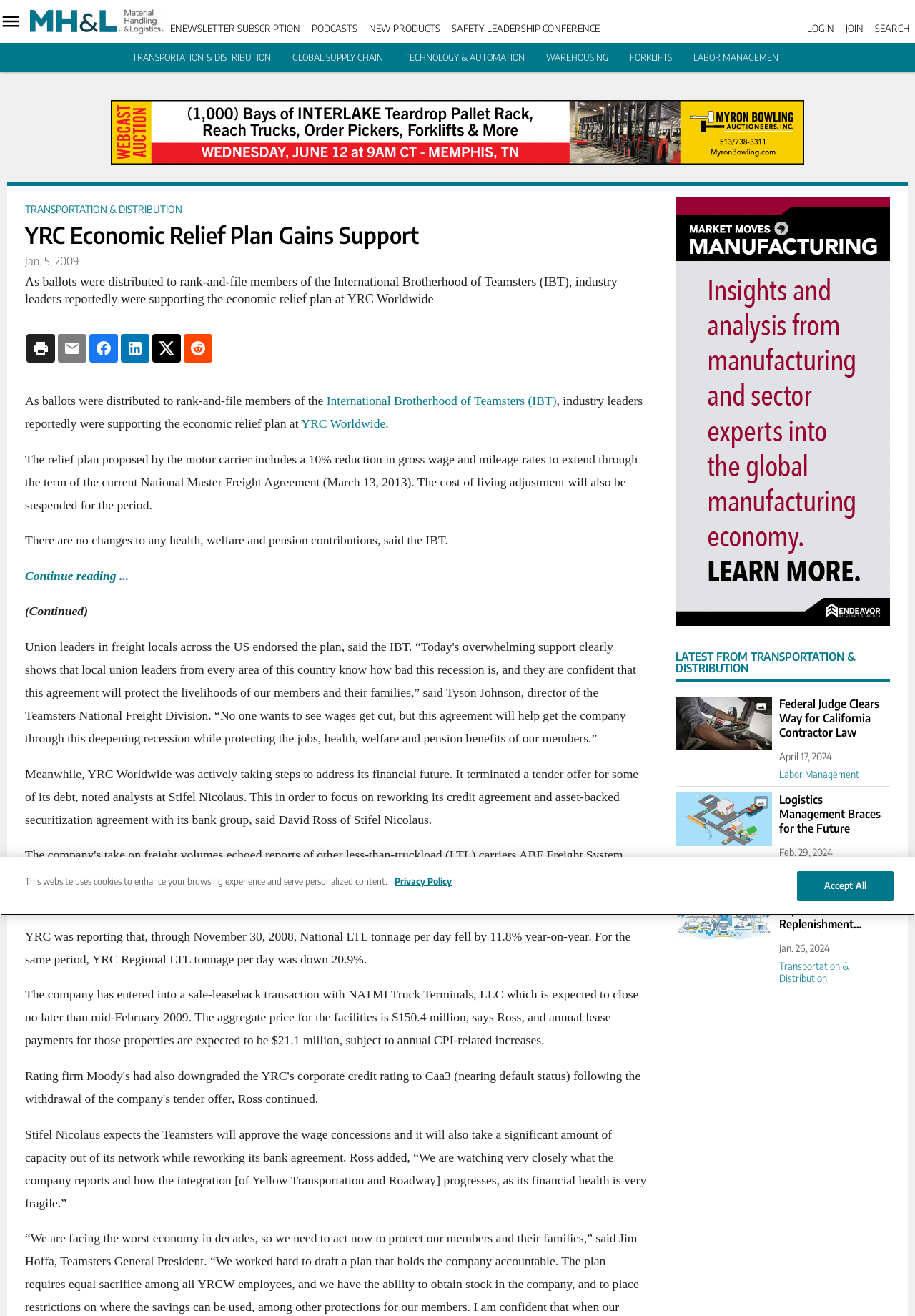Reply to the question below using a single word or brief phrase:
What is the name of the union mentioned in the article?

International Brotherhood of Teamsters